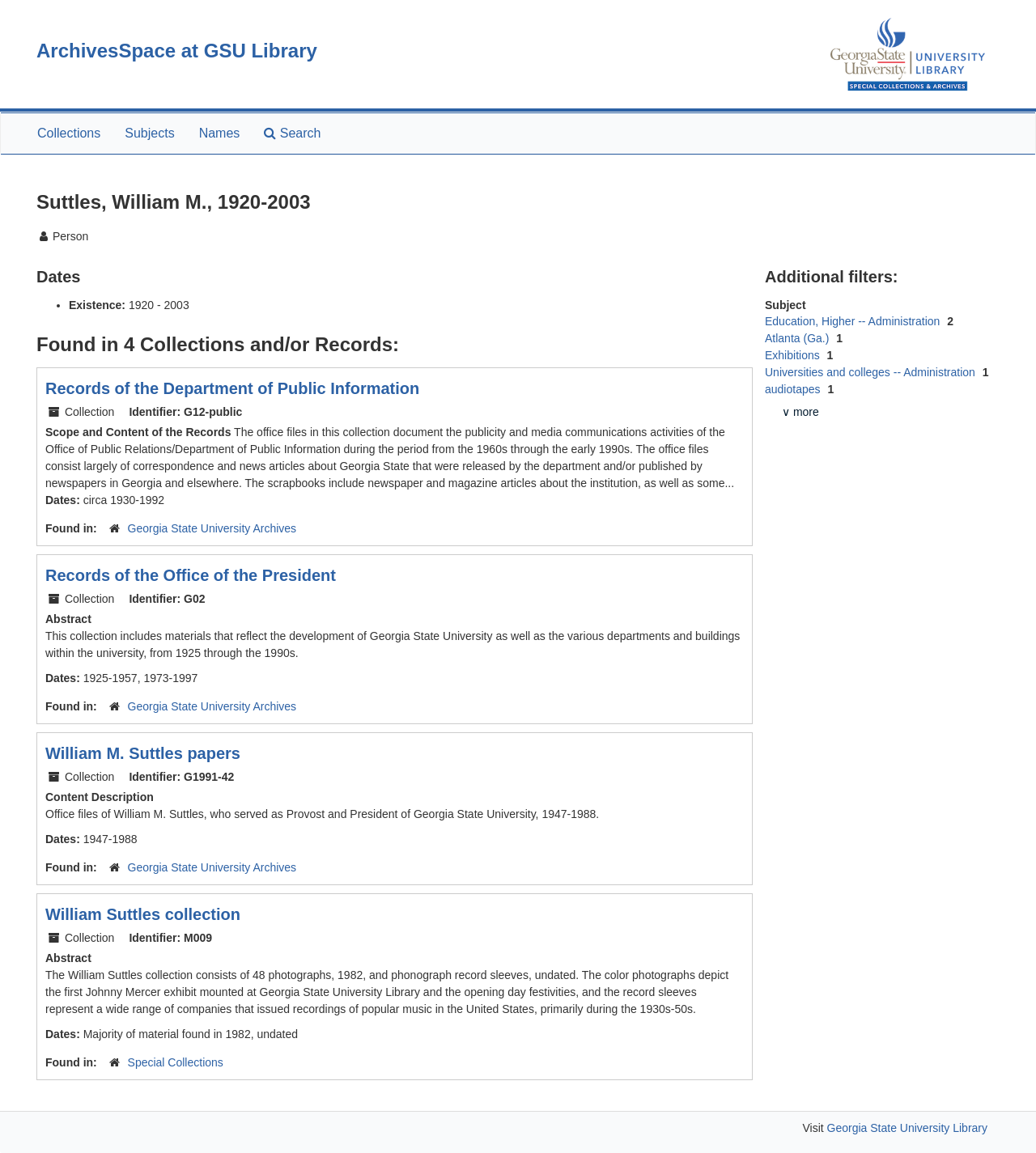Respond with a single word or phrase to the following question: How many collections is William M. Suttles found in?

4